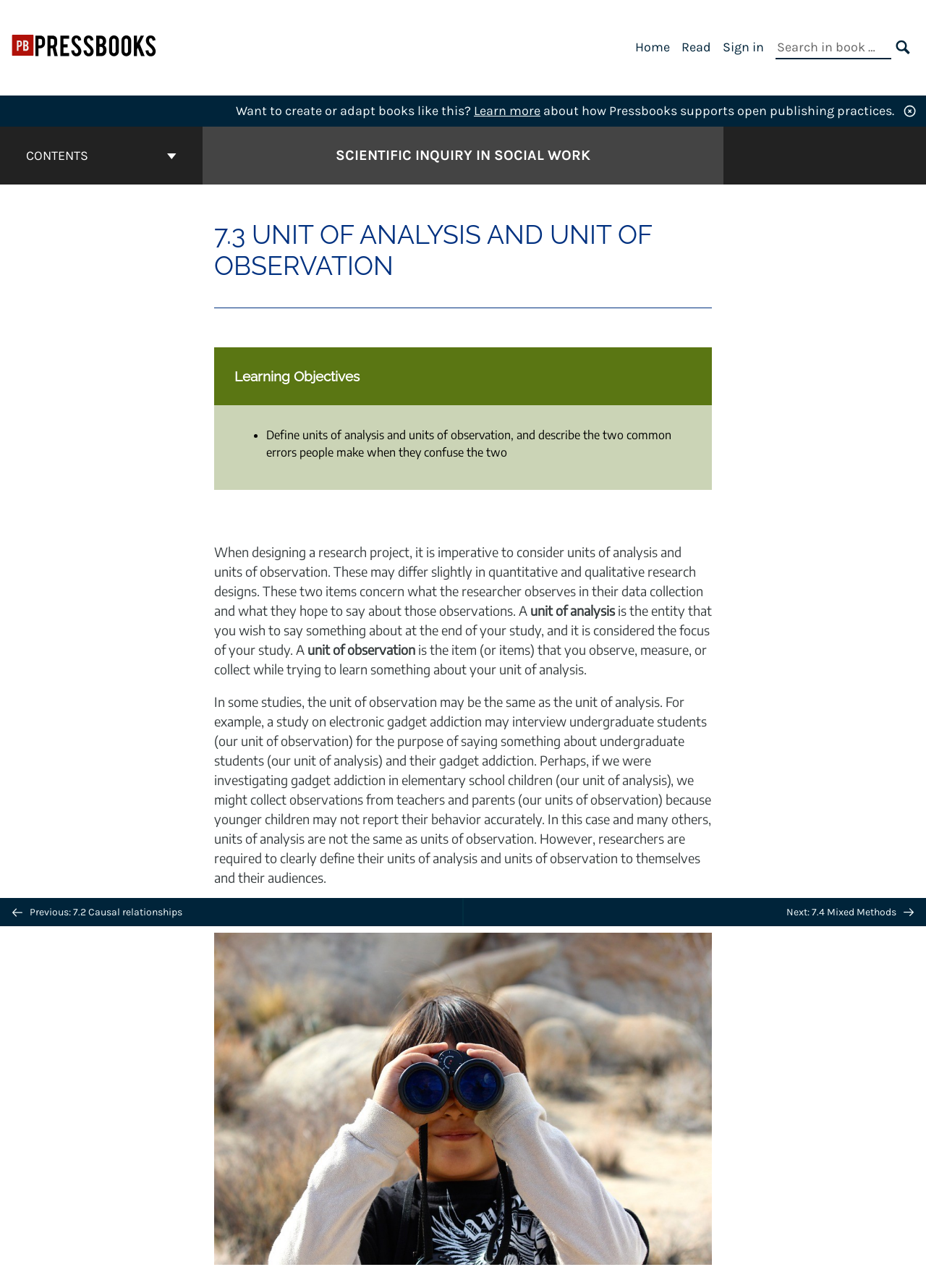Provide the bounding box coordinates of the HTML element described as: "Scientific Inquiry in Social Work". The bounding box coordinates should be four float numbers between 0 and 1, i.e., [left, top, right, bottom].

[0.362, 0.112, 0.638, 0.129]